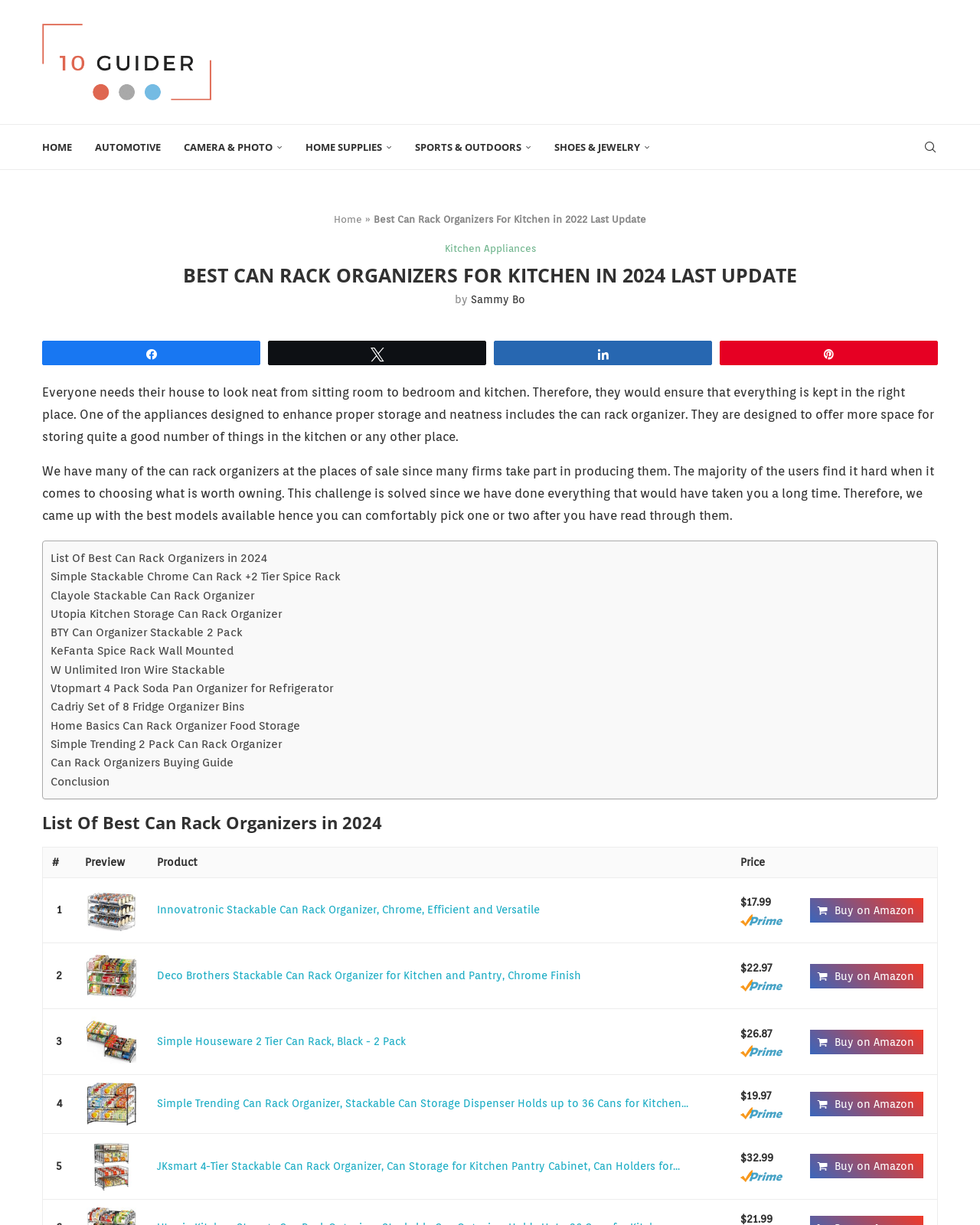Identify the primary heading of the webpage and provide its text.

BEST CAN RACK ORGANIZERS FOR KITCHEN IN 2024 LAST UPDATE